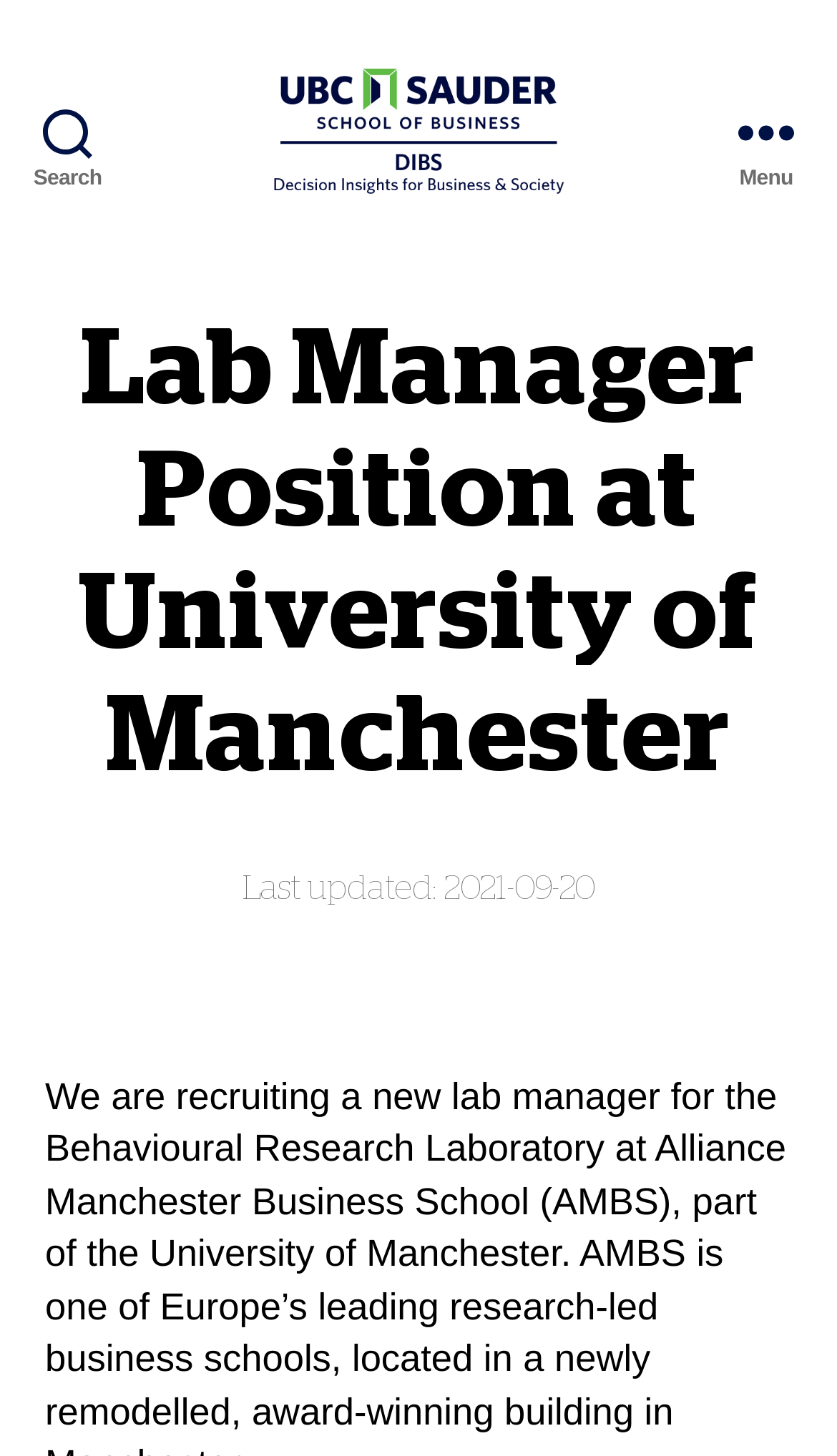Provide your answer to the question using just one word or phrase: What is the date mentioned on the webpage?

2021-09-20